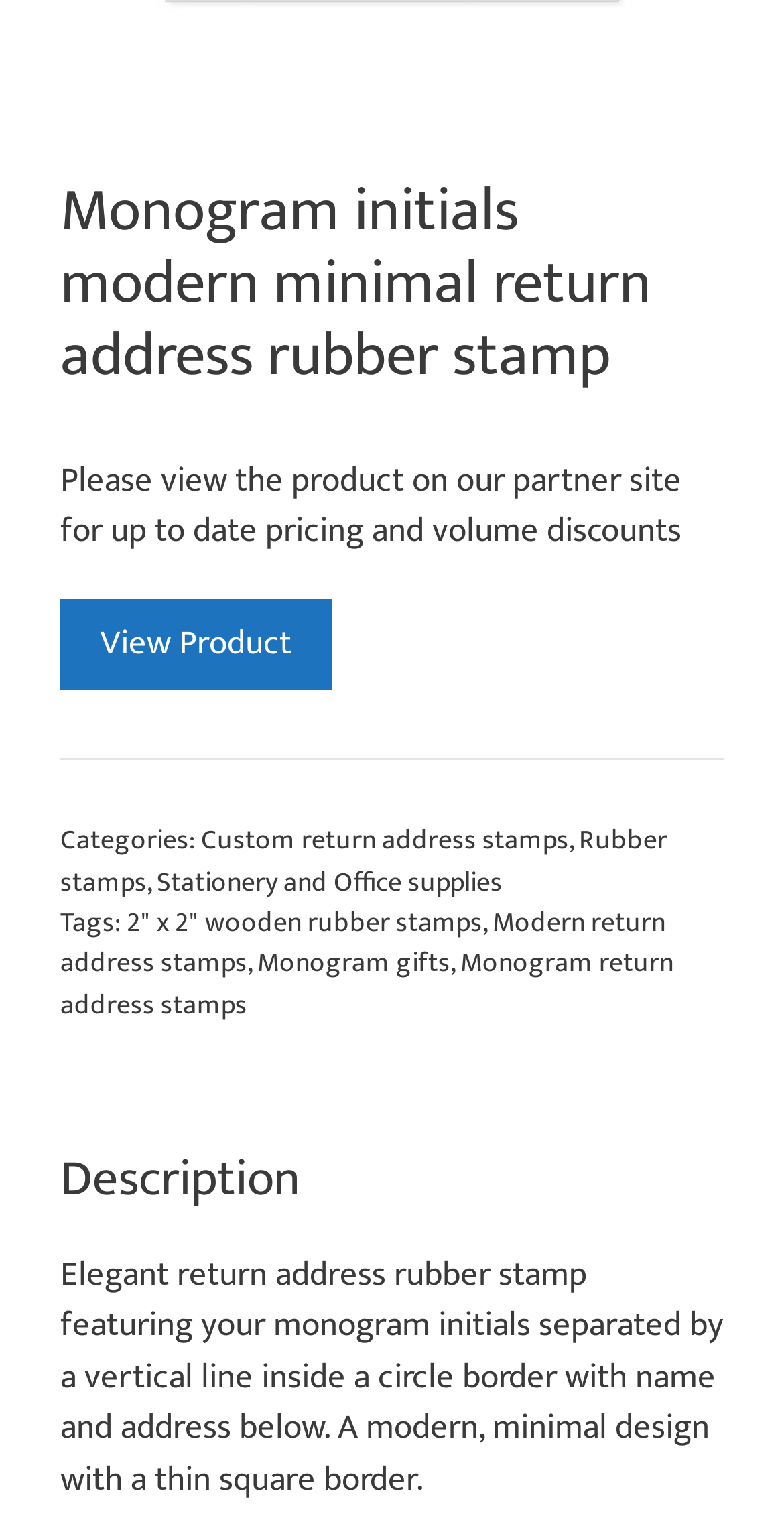What is the purpose of the product?
Analyze the image and provide a thorough answer to the question.

I determined the purpose of the product by reading the product description and the categories listed on the webpage, which suggest that the product is a return address stamp.